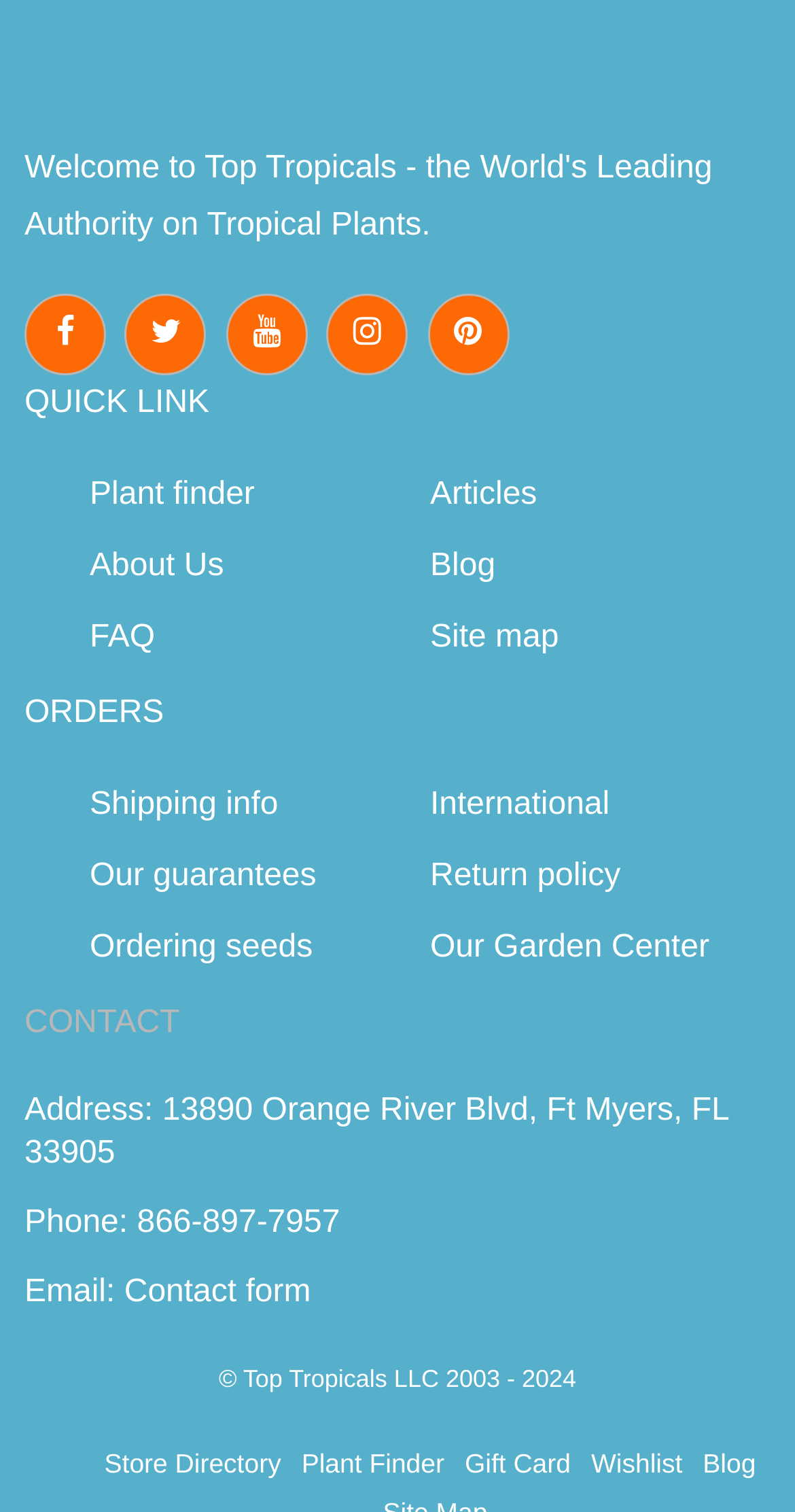What is the year mentioned in the copyright information?
Look at the image and respond with a one-word or short-phrase answer.

2003 - 2024